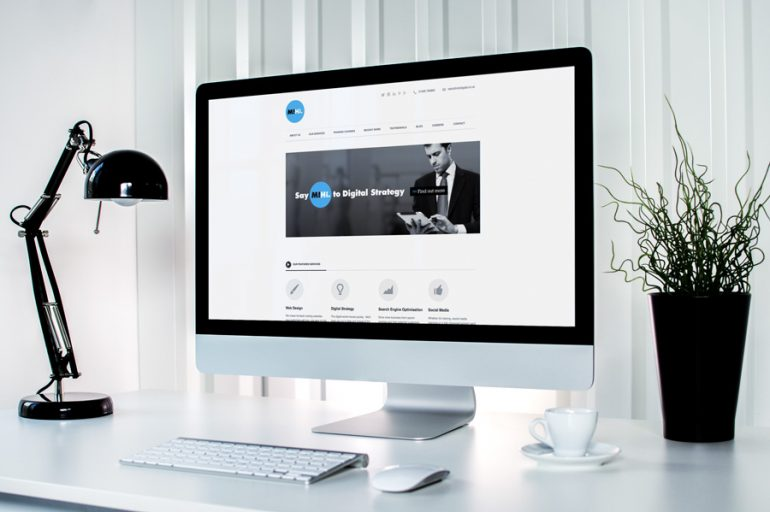What is the plant used for?
Refer to the image and provide a concise answer in one word or phrase.

Decoration